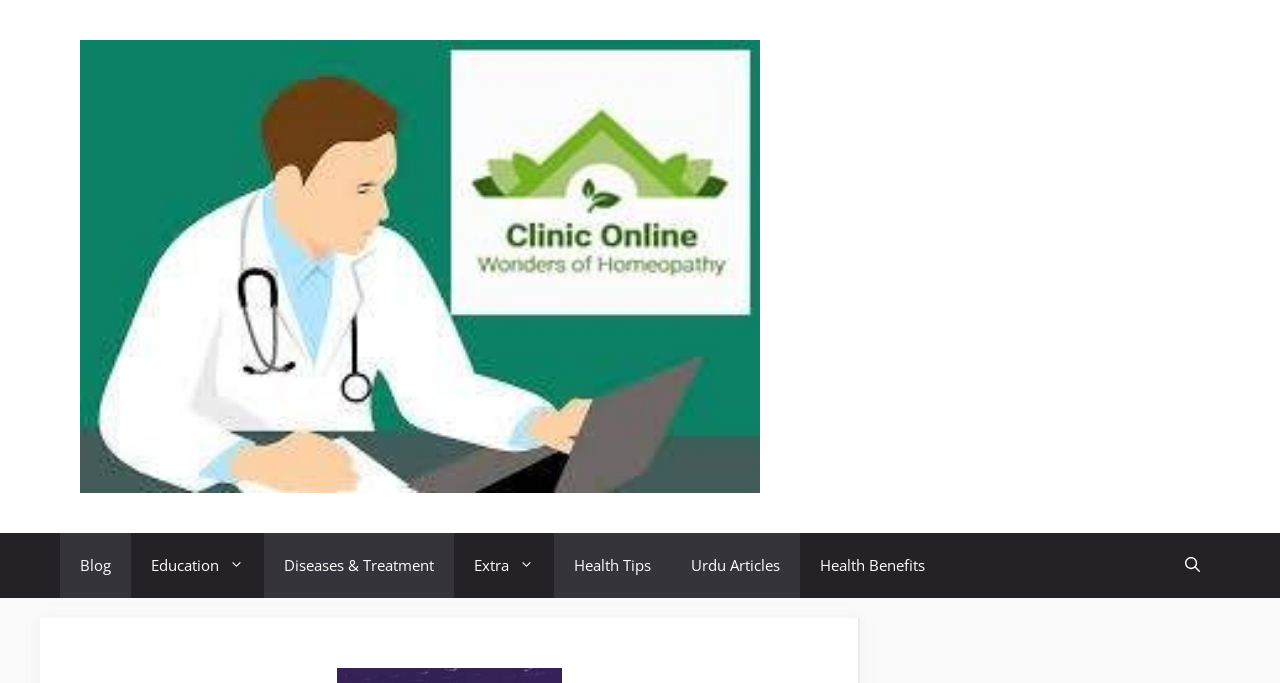Could you locate the bounding box coordinates for the section that should be clicked to accomplish this task: "Read the Health Tips".

[0.433, 0.78, 0.524, 0.875]